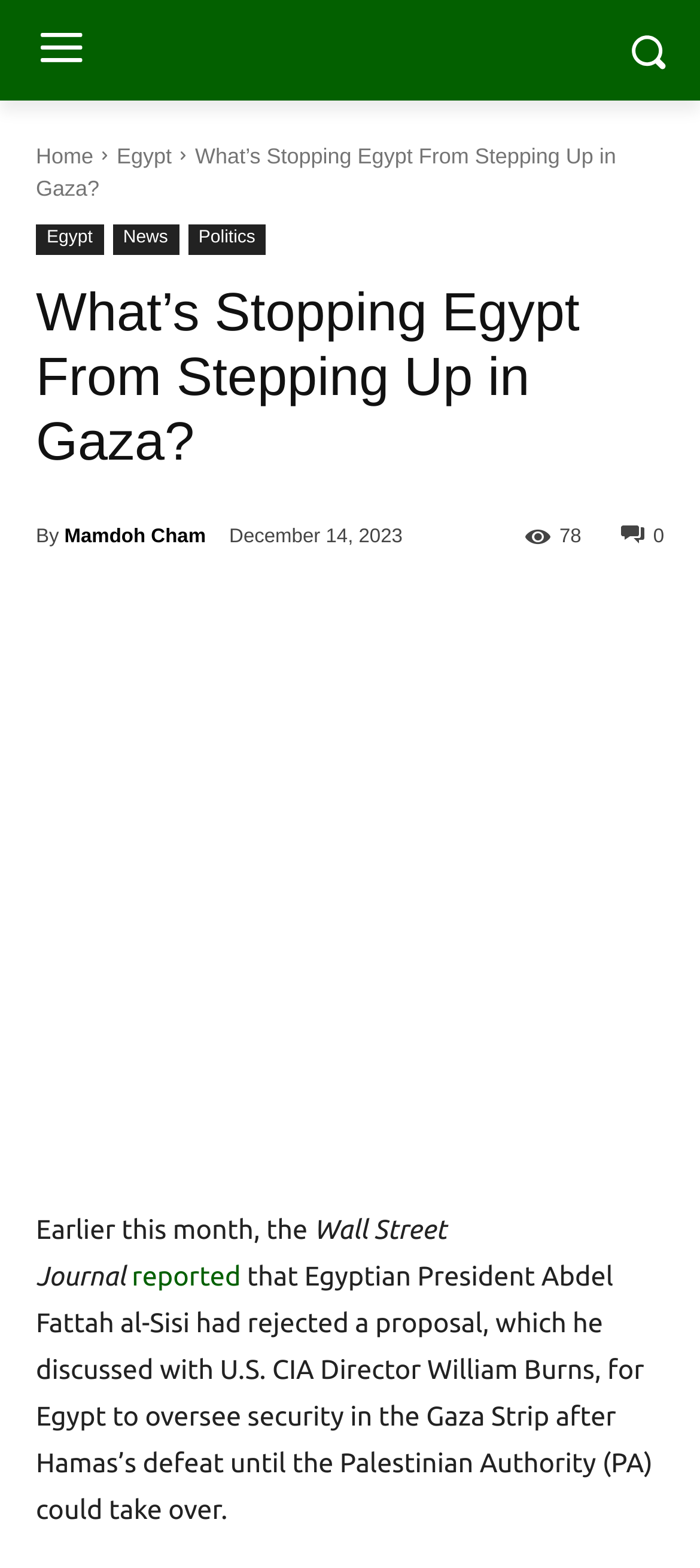Please provide the bounding box coordinates for the UI element as described: "Mamdoh Cham". The coordinates must be four floats between 0 and 1, represented as [left, top, right, bottom].

[0.092, 0.325, 0.294, 0.36]